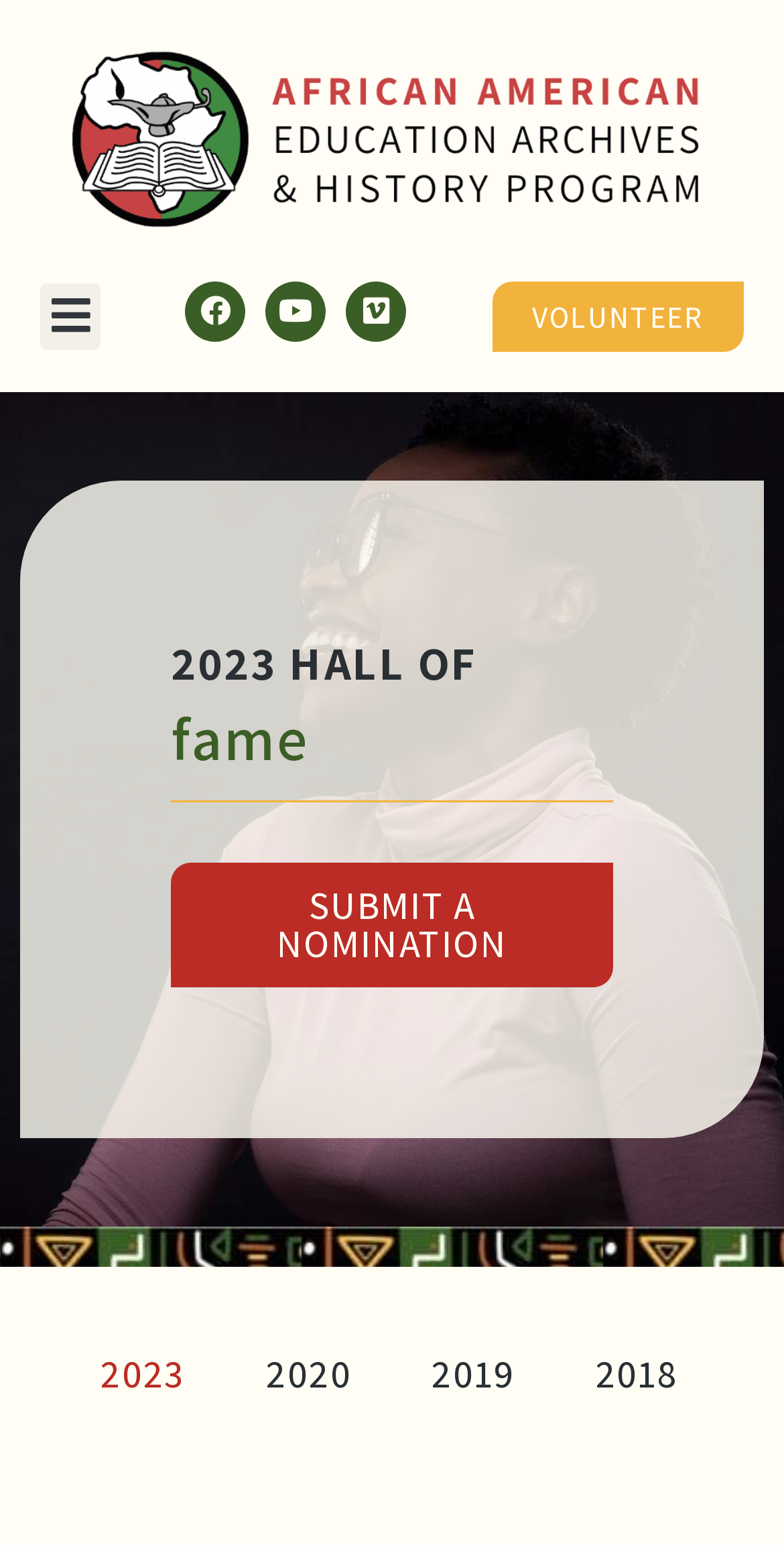Determine the bounding box coordinates of the area to click in order to meet this instruction: "View 2020 inductees".

[0.288, 0.859, 0.5, 0.919]